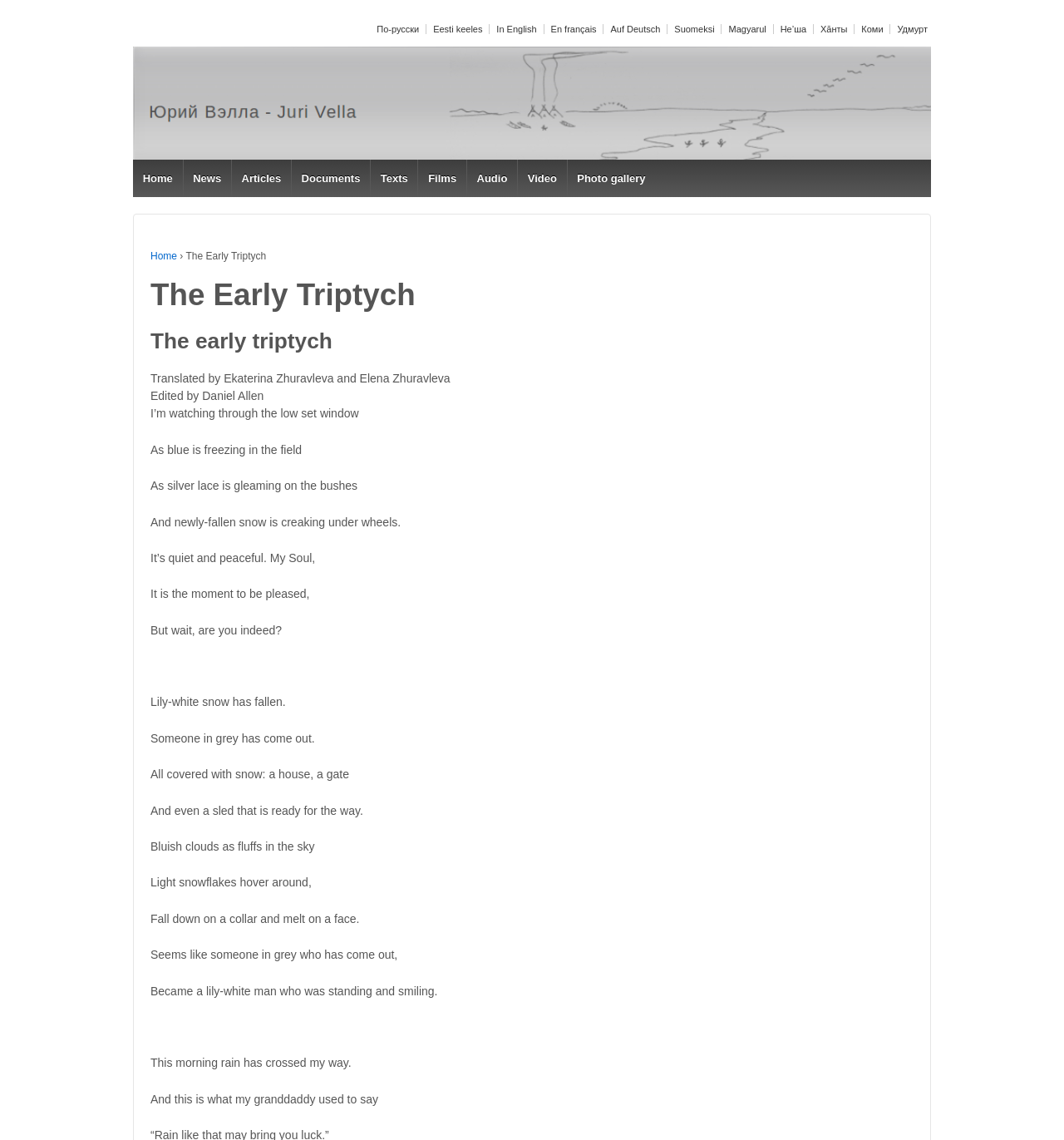Determine the bounding box coordinates for the clickable element required to fulfill the instruction: "Download the NPS app on the App Store". Provide the coordinates as four float numbers between 0 and 1, i.e., [left, top, right, bottom].

None